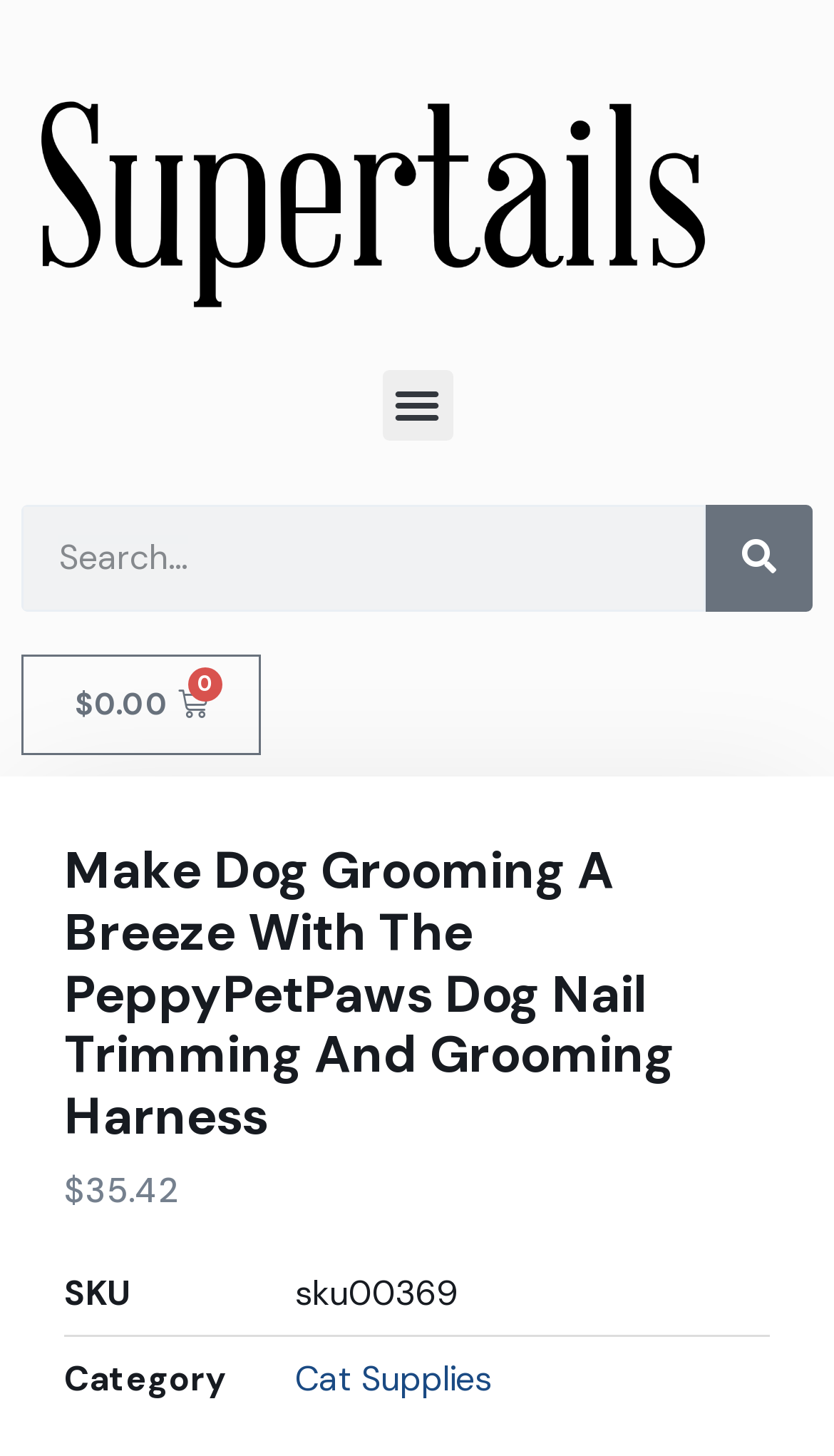Your task is to extract the text of the main heading from the webpage.

Make Dog Grooming A Breeze With The PeppyPetPaws Dog Nail Trimming And Grooming Harness